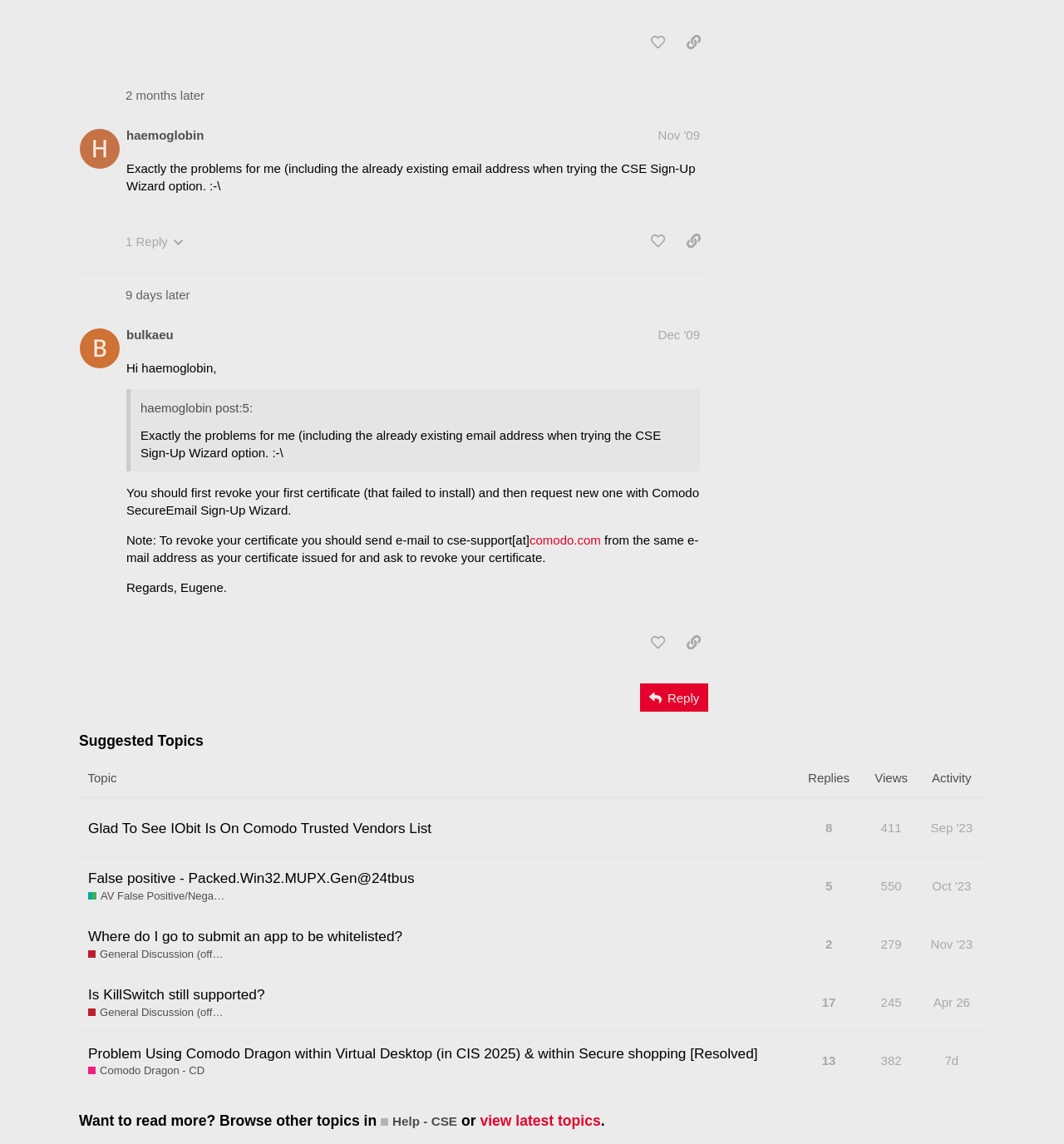From the webpage screenshot, identify the region described by False positive - Packed.Win32.MUPX.Gen@24tbus. Provide the bounding box coordinates as (top-left x, top-left y, bottom-right x, bottom-right y), with each value being a floating point number between 0 and 1.

[0.083, 0.75, 0.39, 0.786]